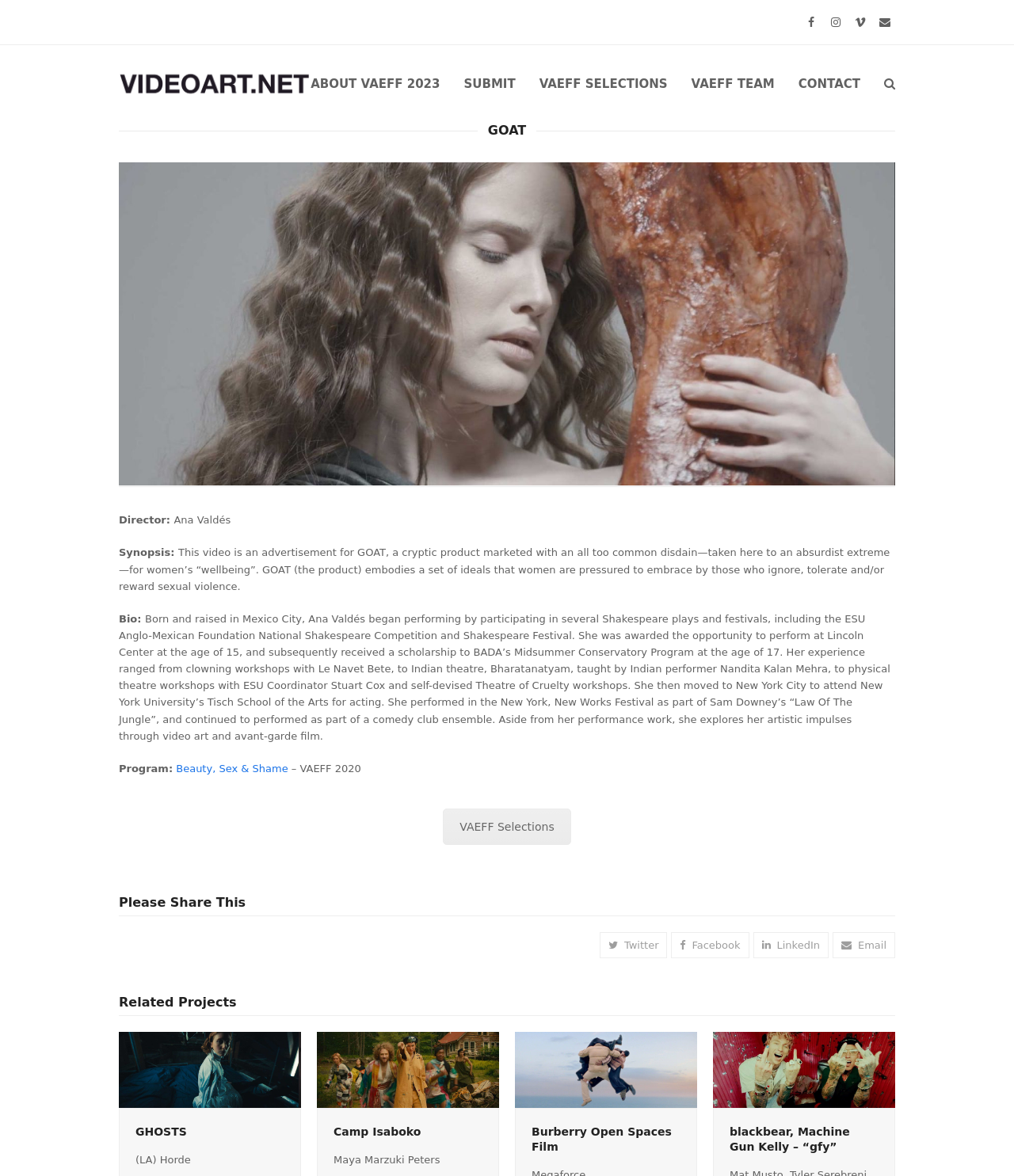What is the name of the program where the video was selected?
Please respond to the question thoroughly and include all relevant details.

I found the answer by looking at the program section of the webpage, where it says '– VAEFF 2020'.